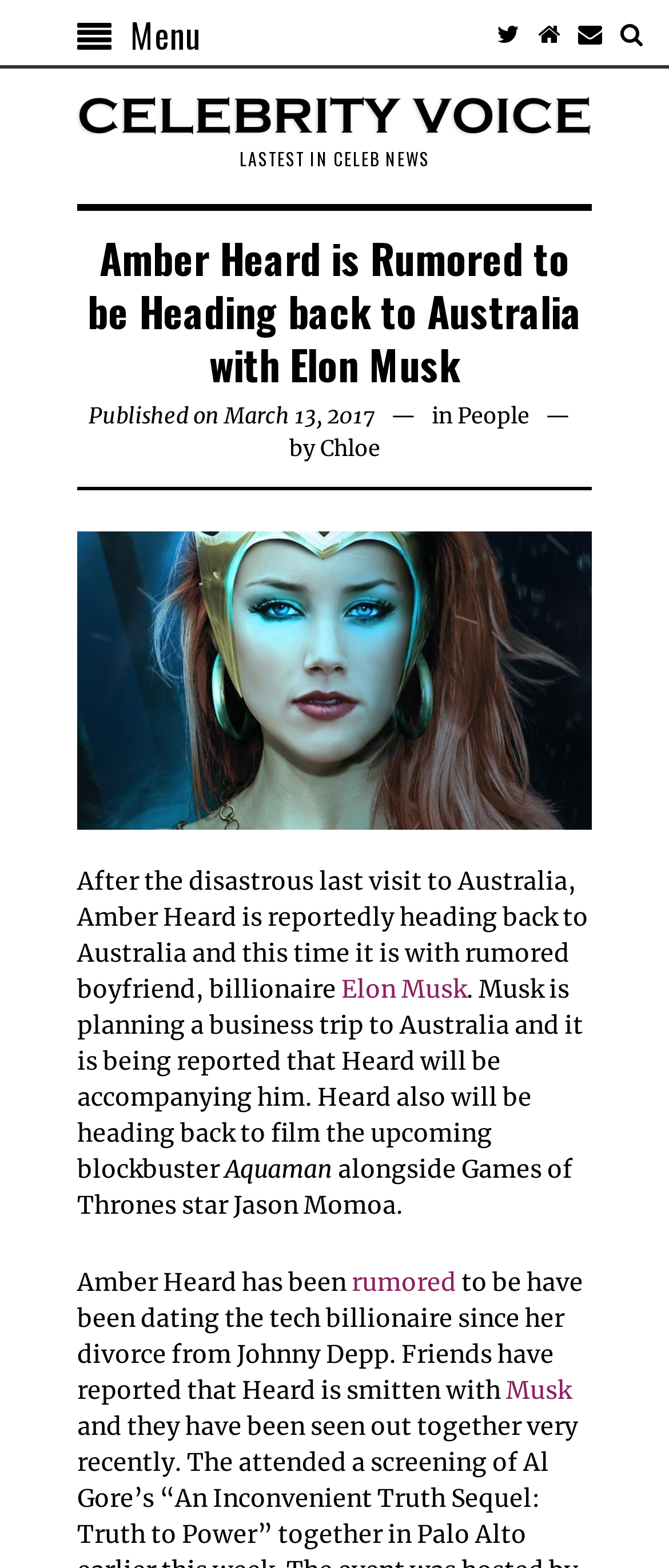Who is Amber Heard rumored to be dating?
With the help of the image, please provide a detailed response to the question.

According to the article, Amber Heard is rumored to be heading back to Australia with her rumored boyfriend, billionaire Elon Musk.